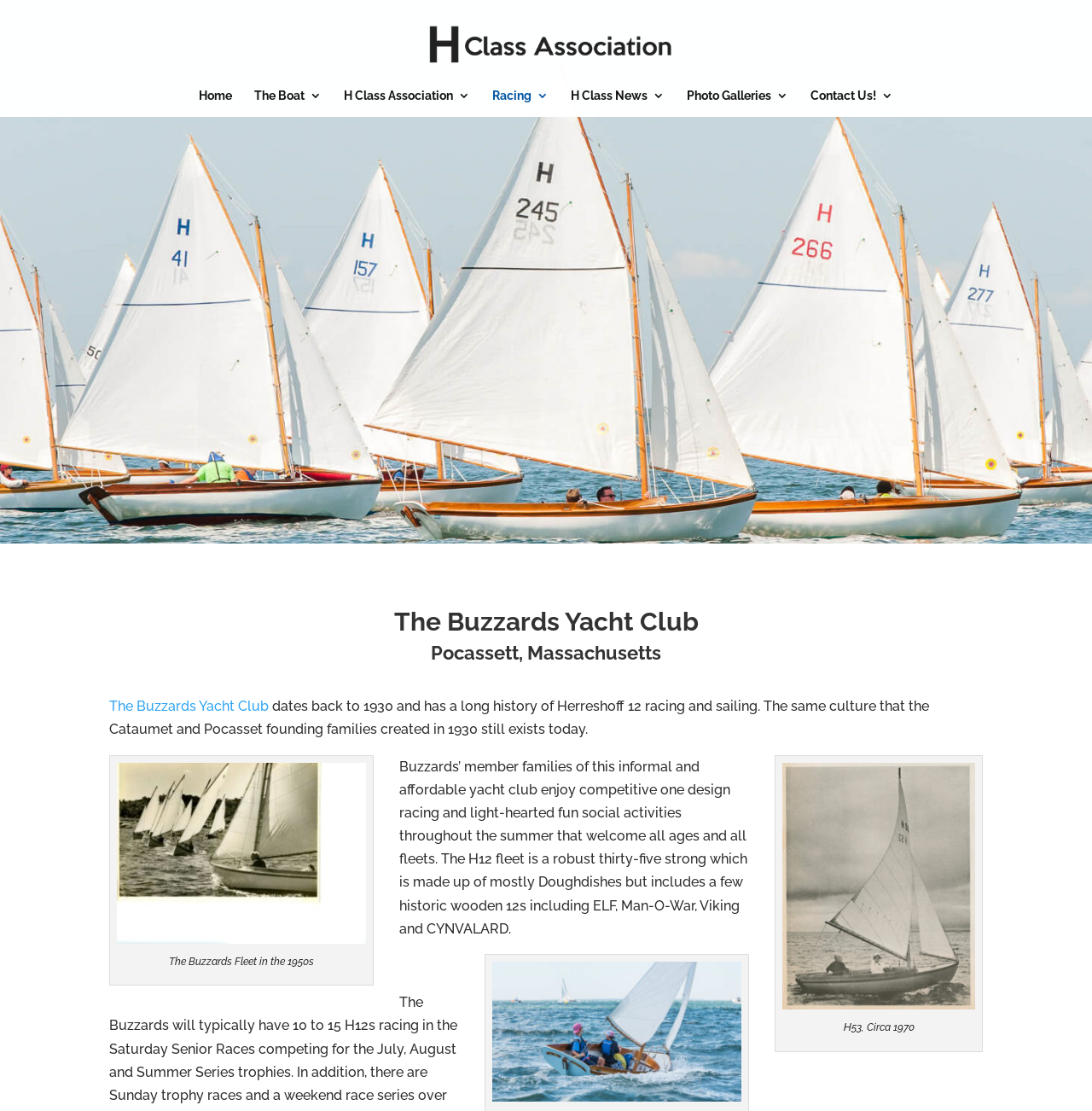Find and generate the main title of the webpage.

The Buzzards Yacht Club